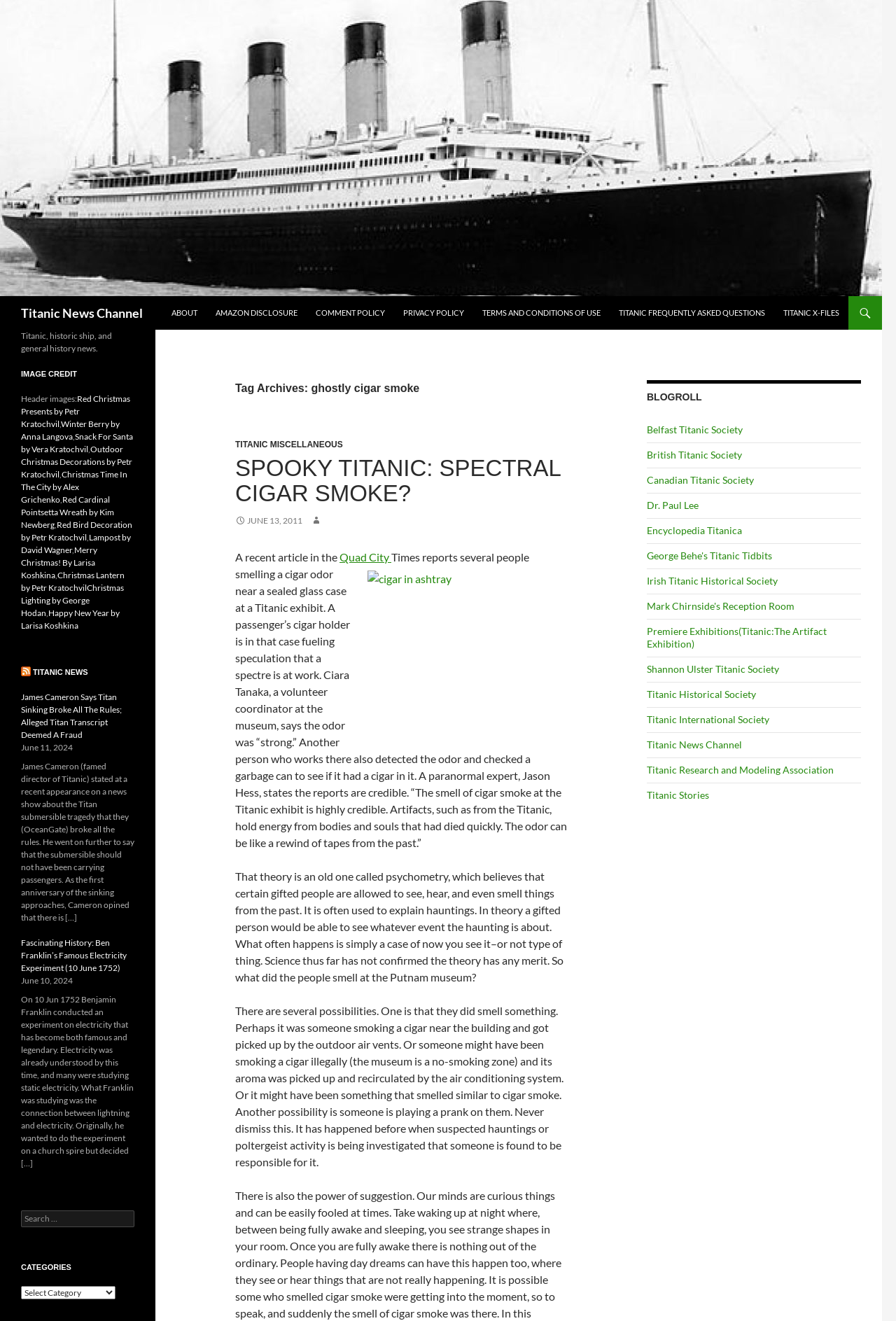Answer the question with a single word or phrase: 
How many links are there in the 'BLOGROLL' section?

17